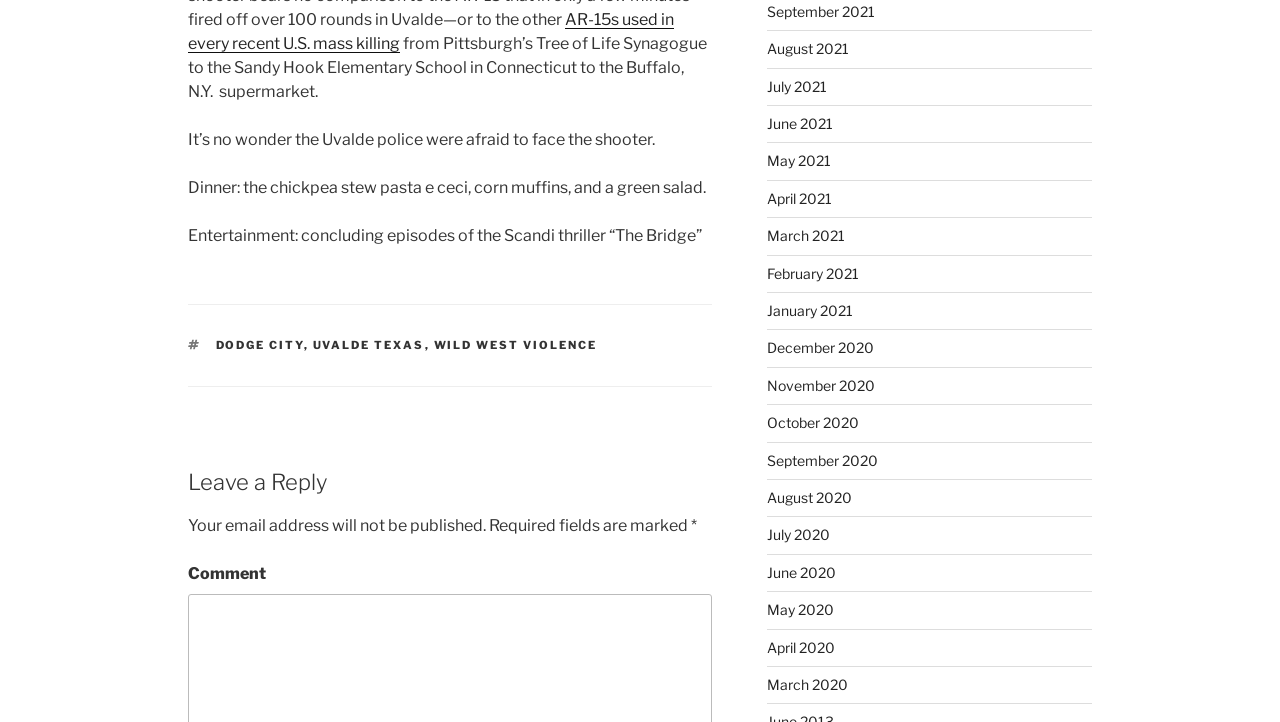Can you identify the bounding box coordinates of the clickable region needed to carry out this instruction: 'Read the 'Federal Judge Strikes Down Flo...' article'? The coordinates should be four float numbers within the range of 0 to 1, stated as [left, top, right, bottom].

None